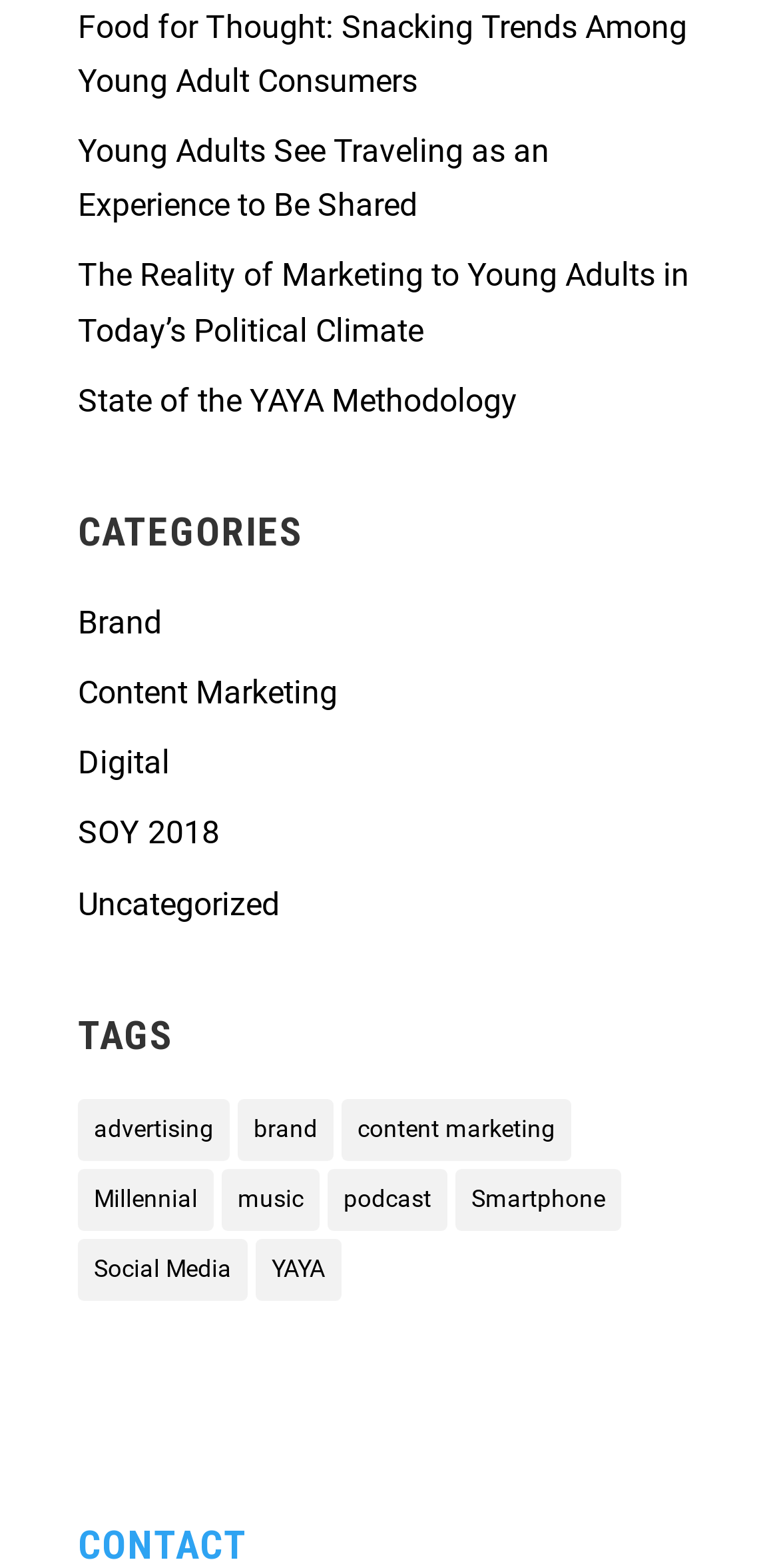Specify the bounding box coordinates for the region that must be clicked to perform the given instruction: "View Food for Thought: Snacking Trends Among Young Adult Consumers".

[0.1, 0.005, 0.882, 0.063]